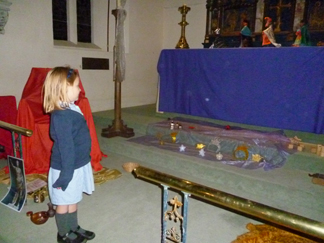Using the details from the image, please elaborate on the following question: What colors are the fabrics draped in the backdrop?

The caption describes the backdrop as featuring rich red and purple fabrics draped beautifully, which adds to the sacred atmosphere of the space.